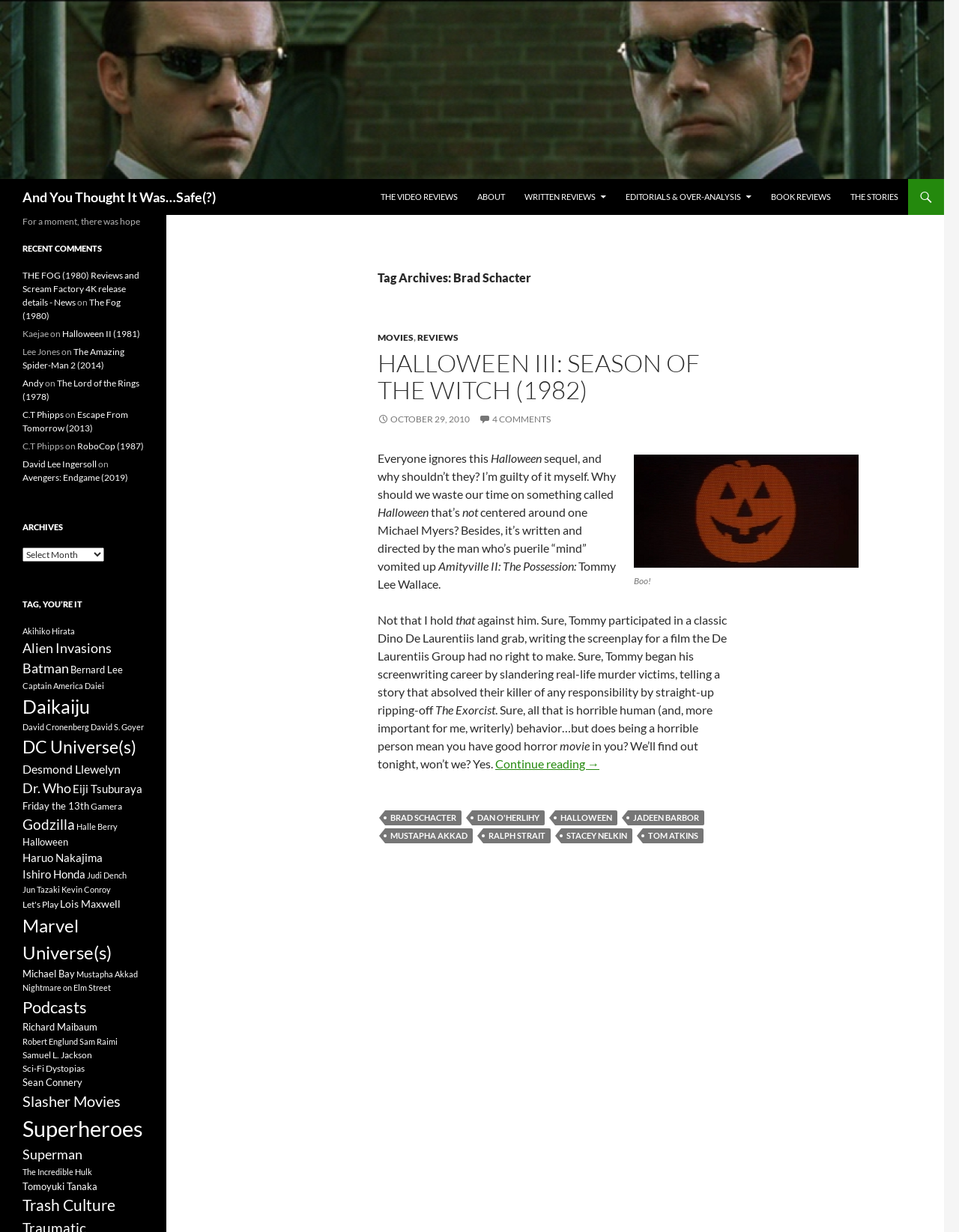Please locate and retrieve the main header text of the webpage.

And You Thought It Was…Safe(?)